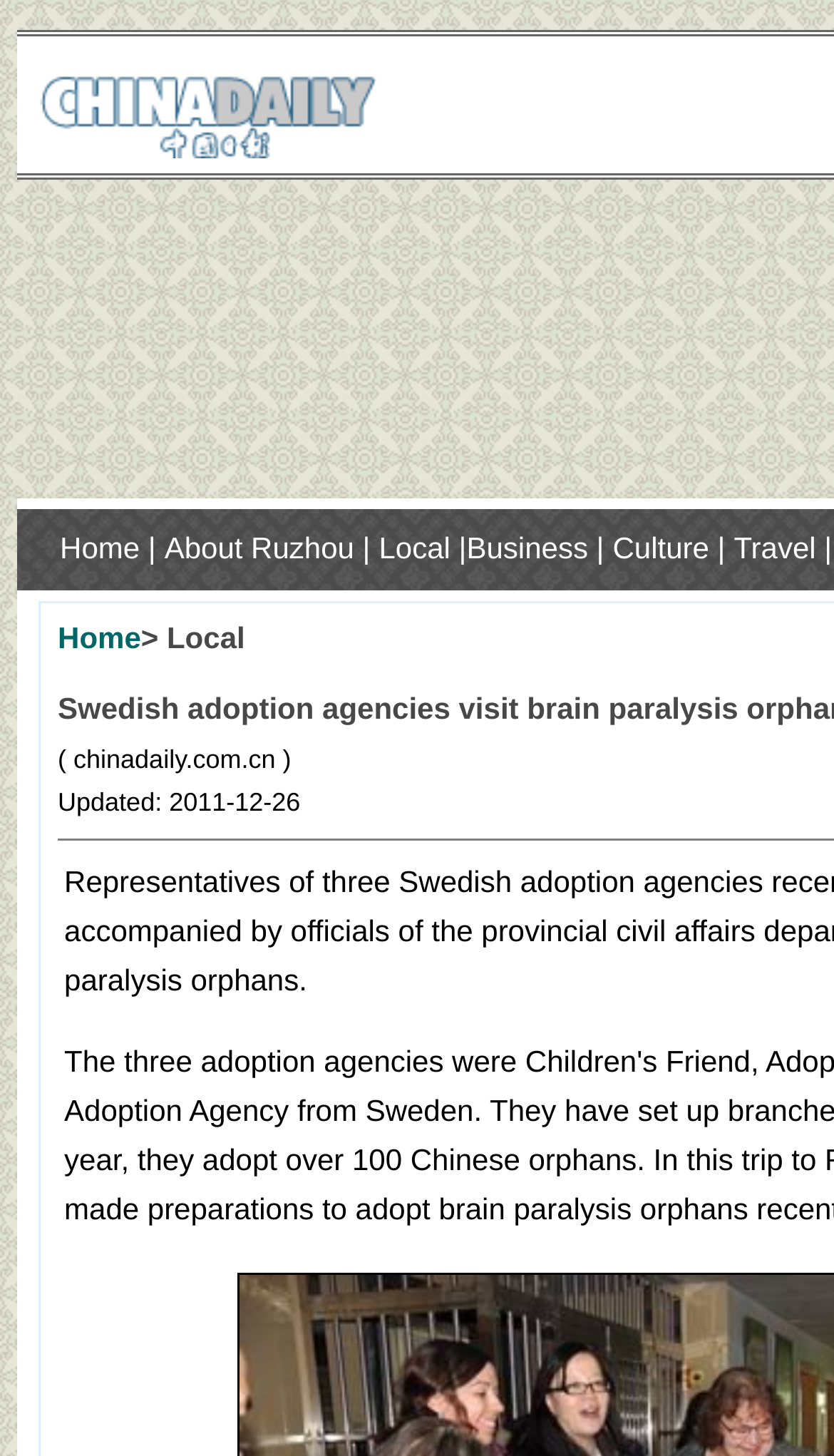What is the width of the image?
Please provide a detailed answer to the question.

The image has a bounding box with coordinates [0.04, 0.051, 0.46, 0.108]. The width of the image can be calculated by subtracting the left coordinate from the right coordinate, which is 0.46 - 0.04 = 0.42.